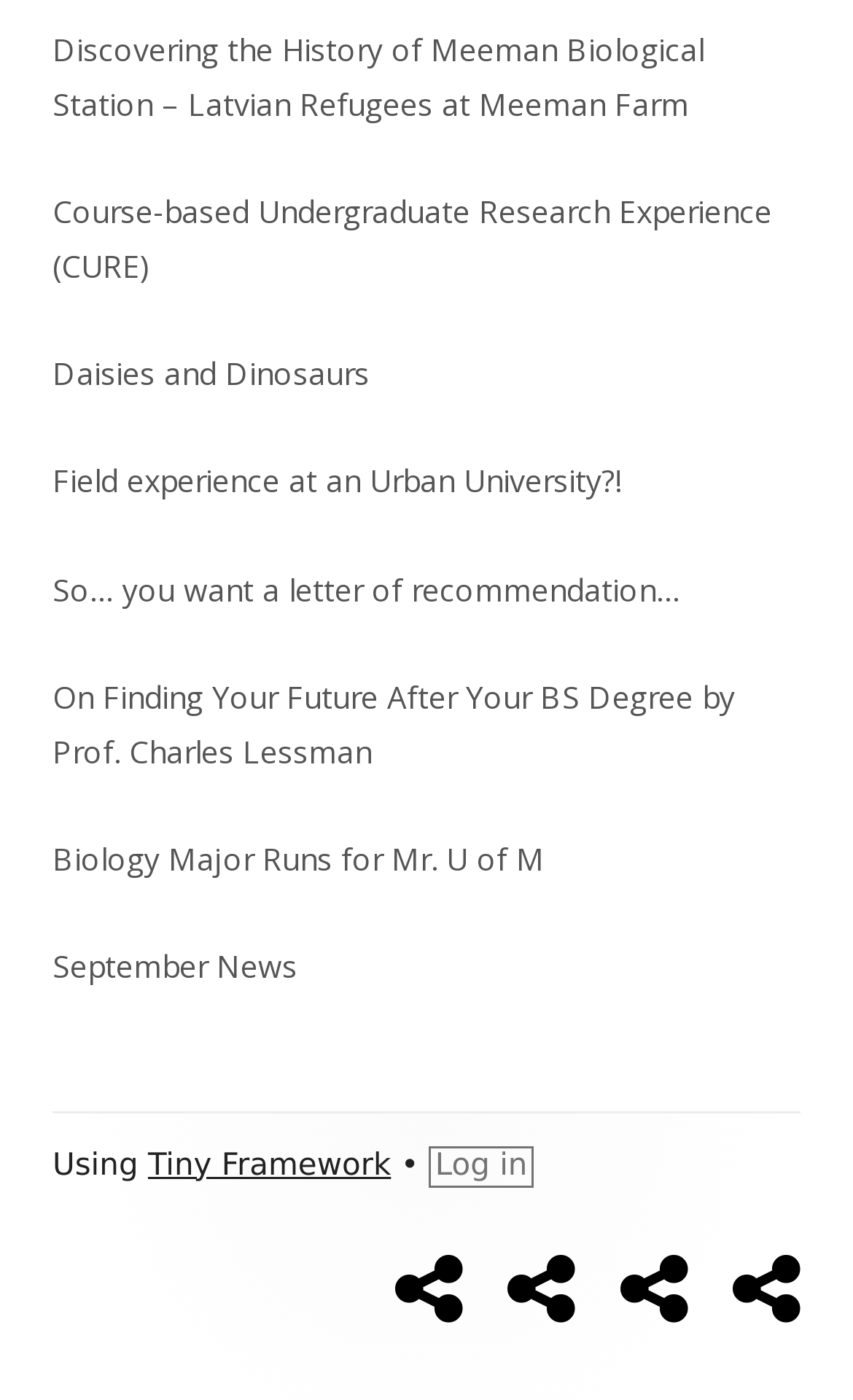Respond to the question below with a concise word or phrase:
What is the text above the 'Log in' link?

Using Tiny Framework